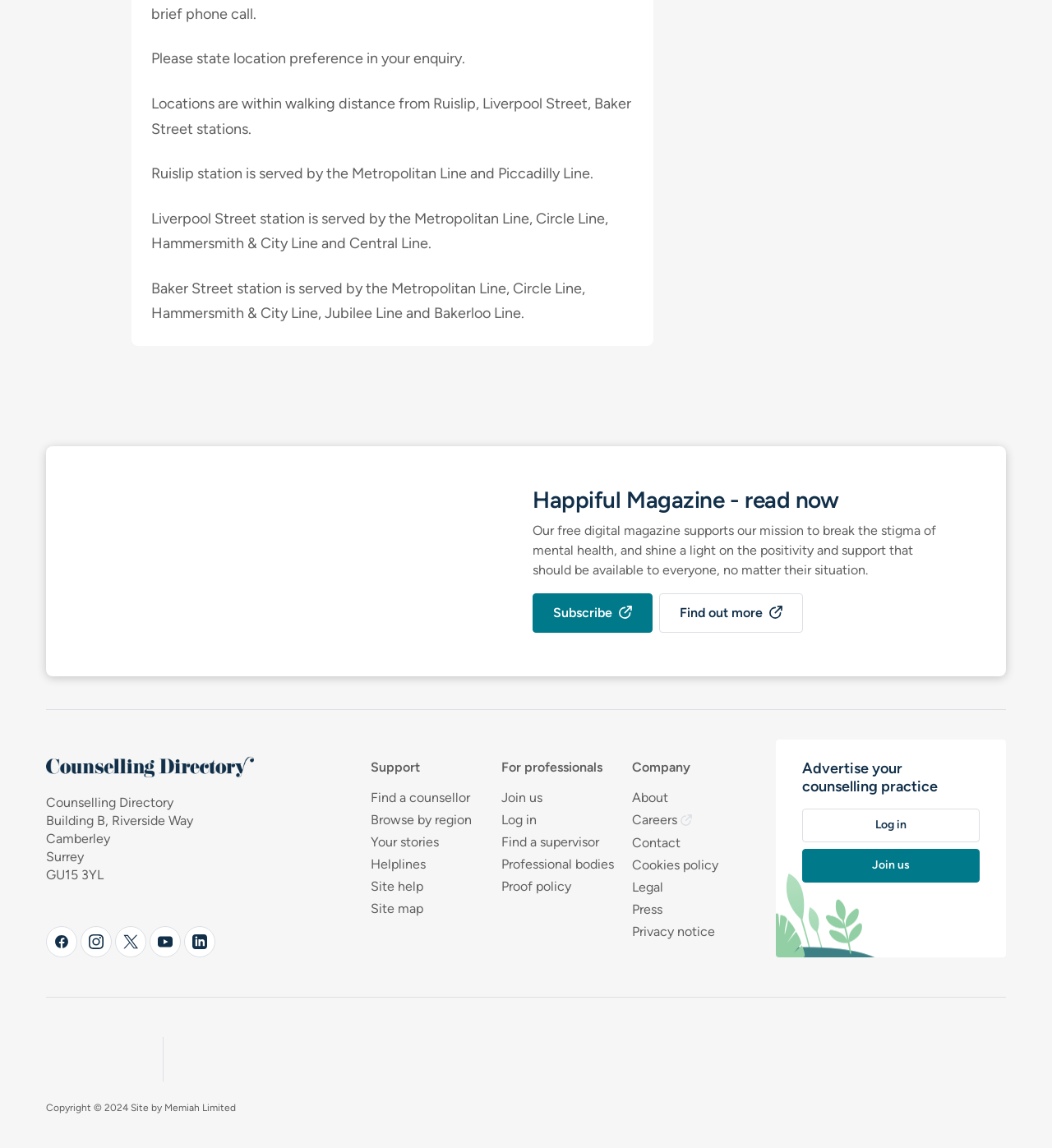Please give the bounding box coordinates of the area that should be clicked to fulfill the following instruction: "Read Happiful Magazine". The coordinates should be in the format of four float numbers from 0 to 1, i.e., [left, top, right, bottom].

[0.506, 0.423, 0.797, 0.447]